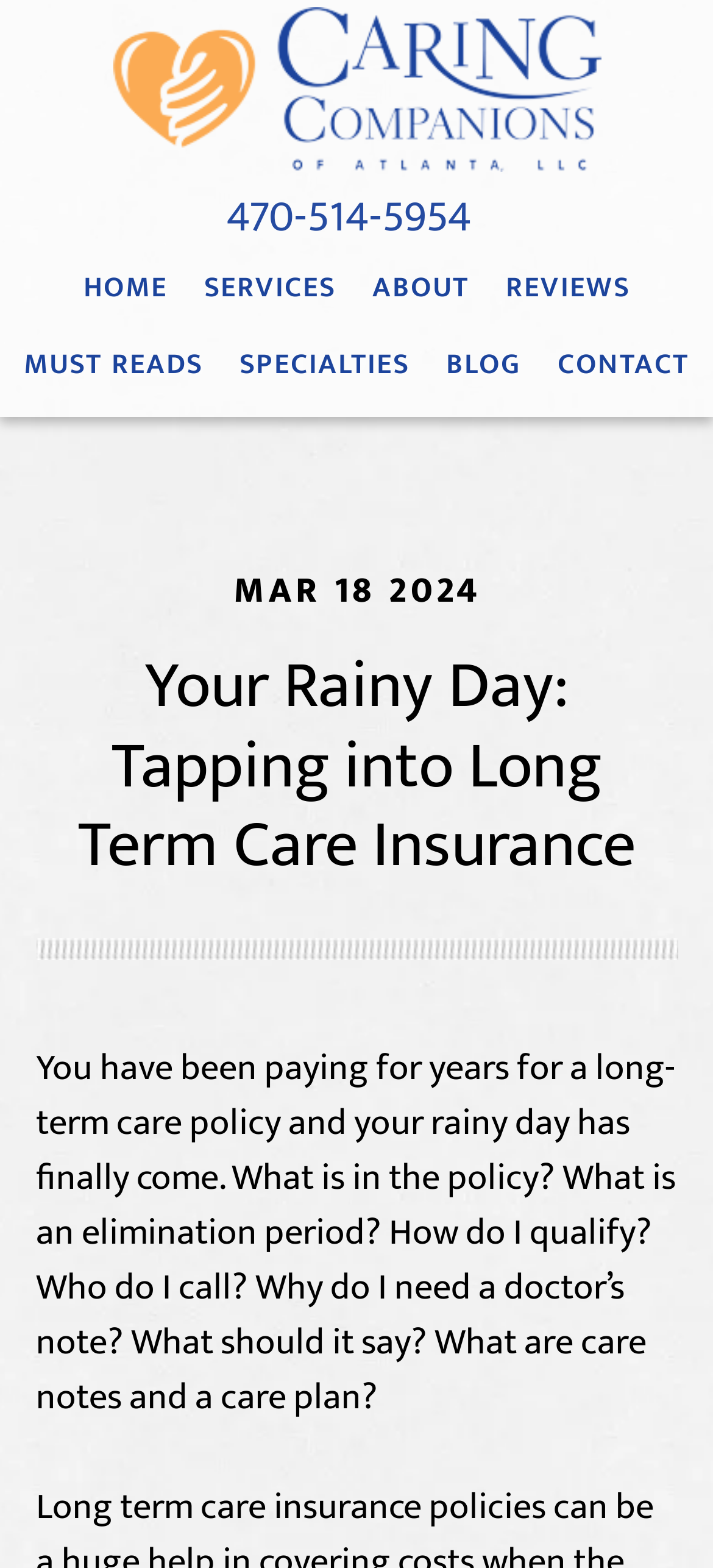How many paragraphs of text are there in the article?
Please describe in detail the information shown in the image to answer the question.

I found one paragraph of text by looking at the static text element under the header element, which contains a long text describing the article.